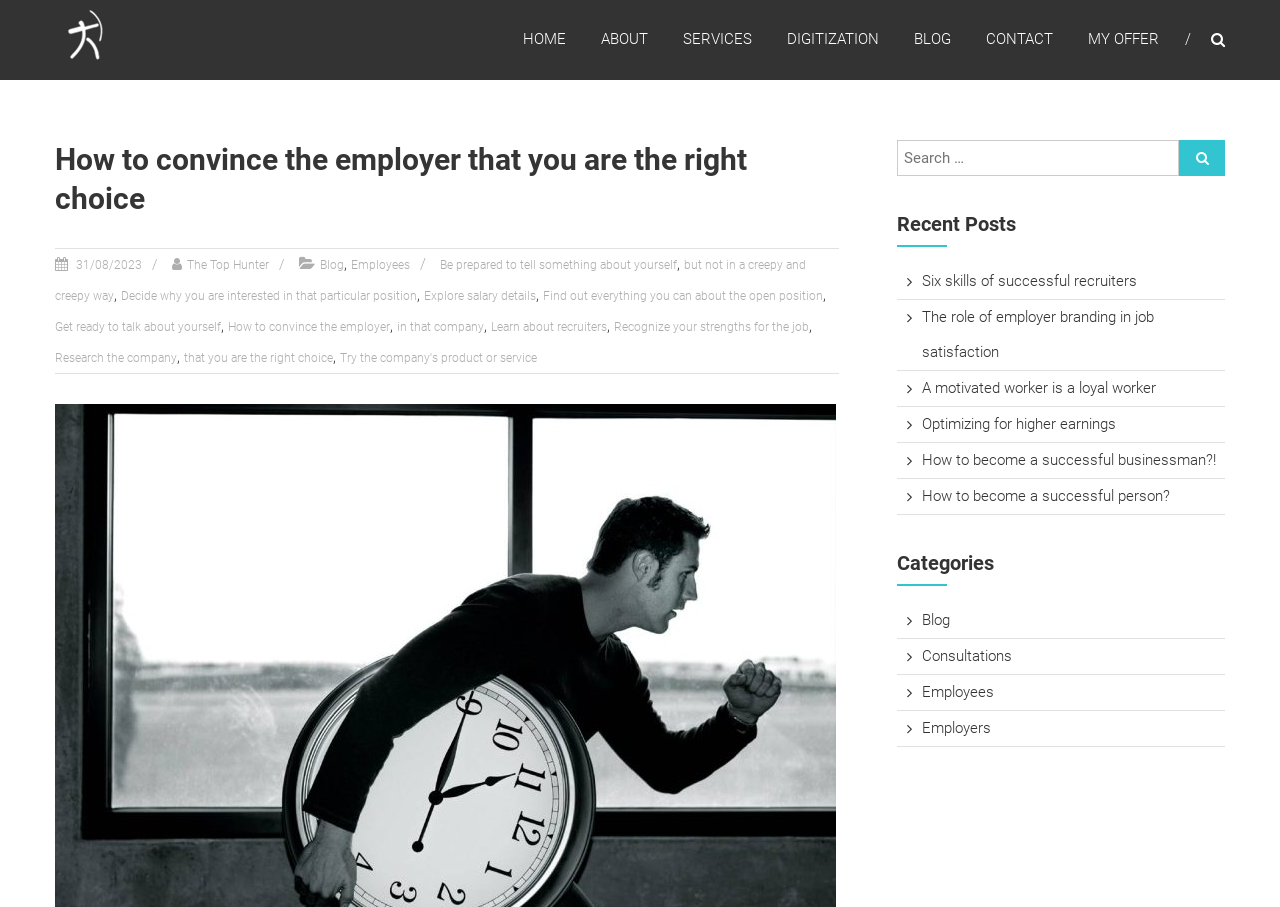Given the element description, predict the bounding box coordinates in the format (top-left x, top-left y, bottom-right x, bottom-right y). Make sure all values are between 0 and 1. Here is the element description: Optimizing for higher earnings

[0.721, 0.458, 0.872, 0.477]